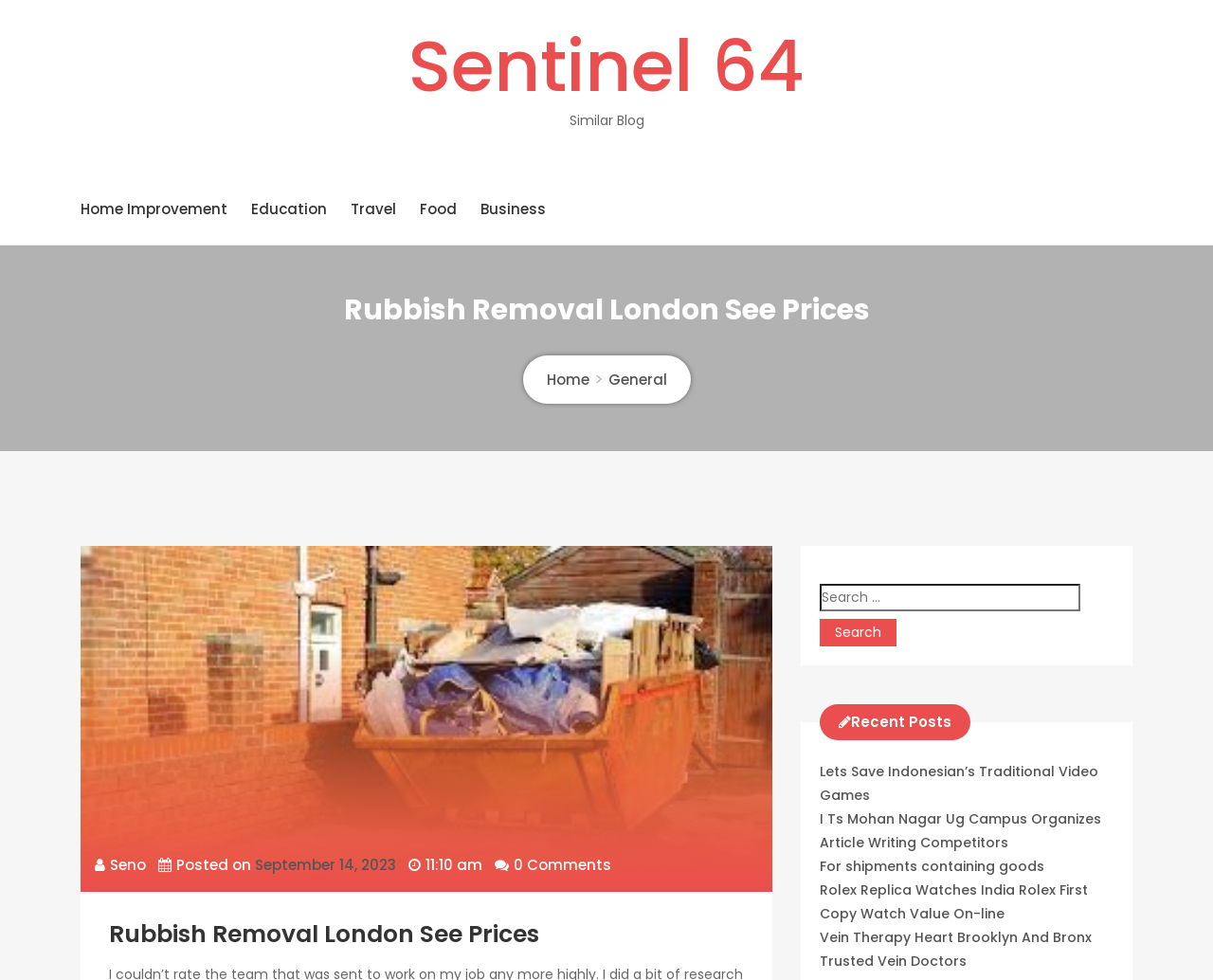Please provide a brief answer to the following inquiry using a single word or phrase:
What is the category of 'Rubbish Removal London See Prices'?

Heading